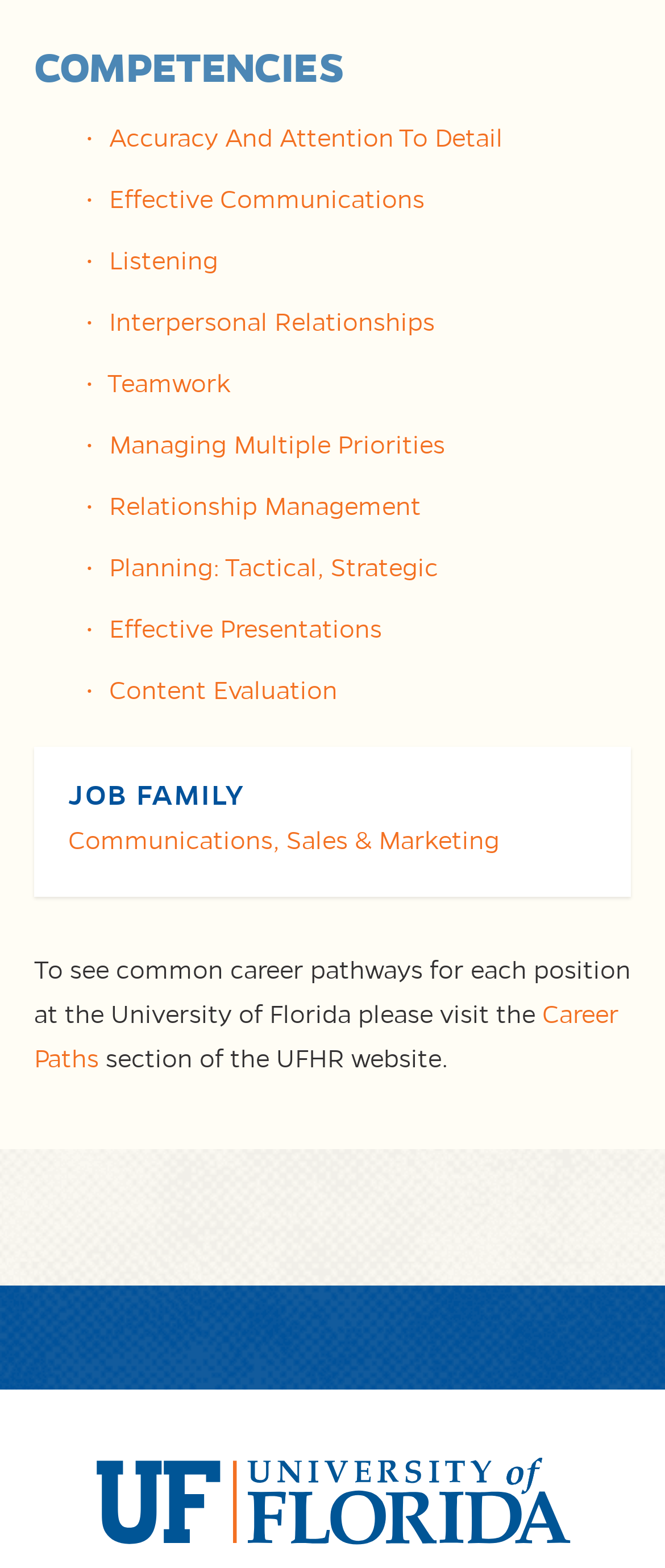Can you determine the bounding box coordinates of the area that needs to be clicked to fulfill the following instruction: "Explore Effective Communications"?

[0.164, 0.117, 0.638, 0.137]